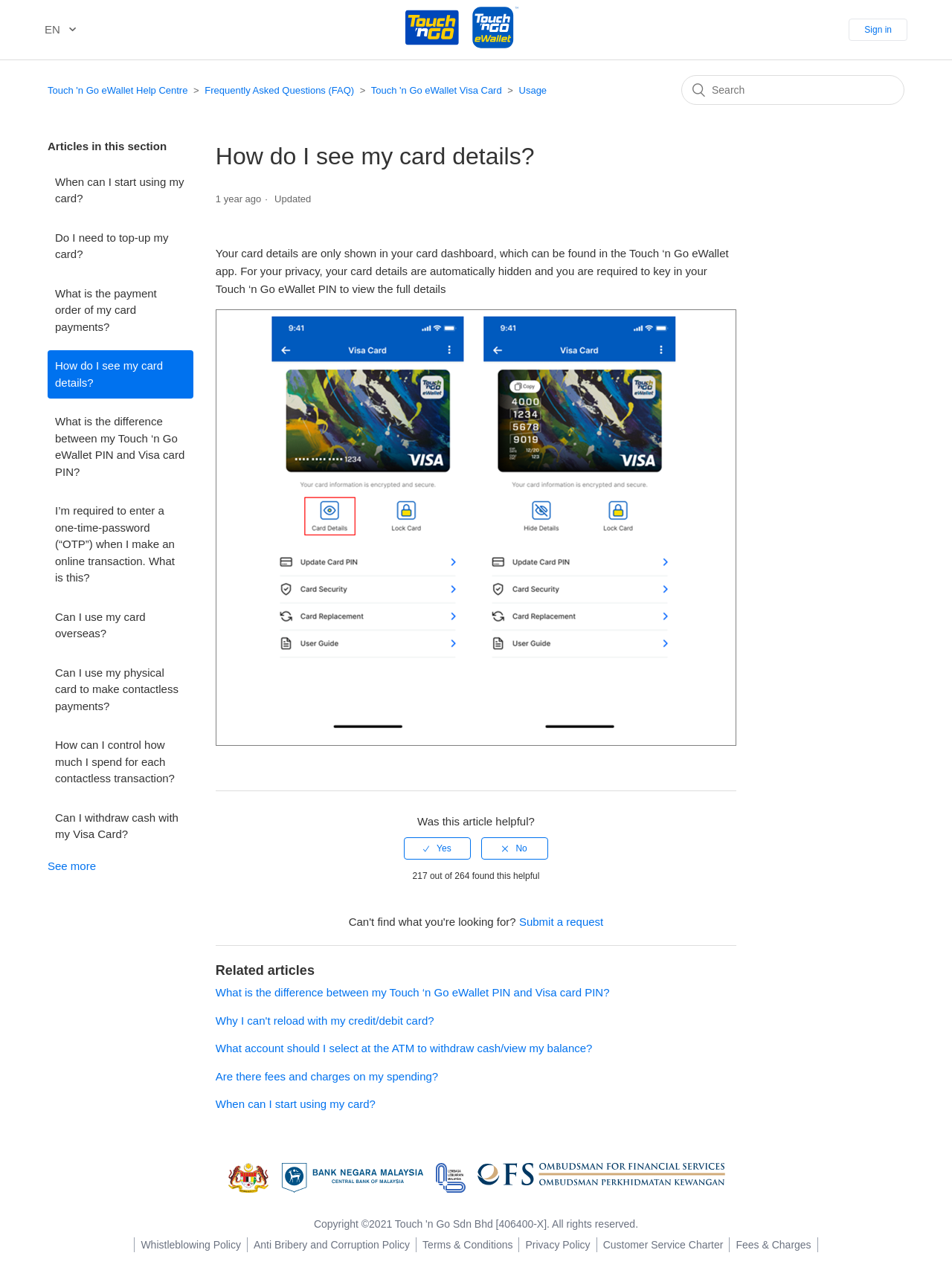Please identify the coordinates of the bounding box that should be clicked to fulfill this instruction: "View 'How do I see my card details?' article".

[0.05, 0.274, 0.203, 0.312]